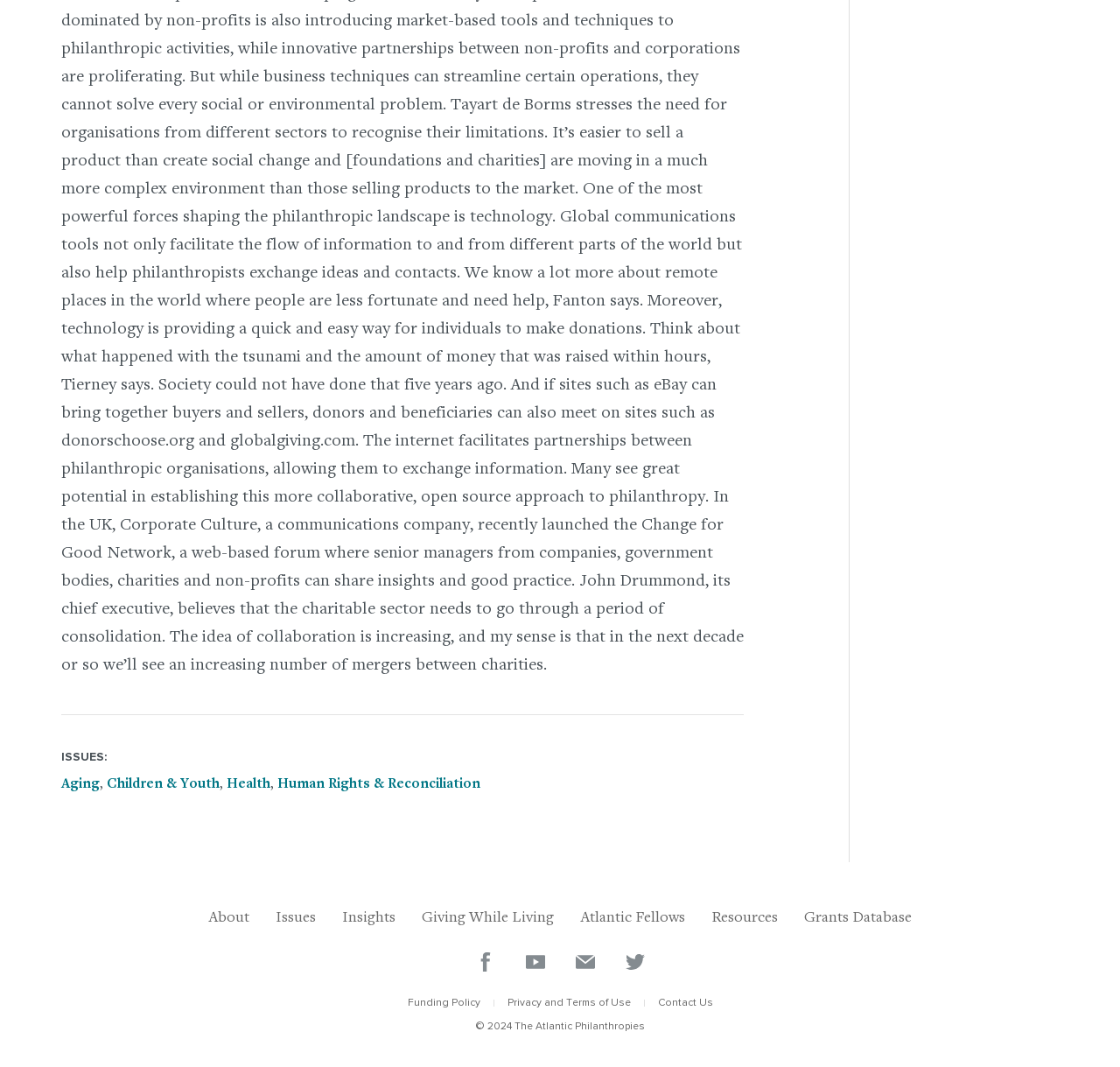Consider the image and give a detailed and elaborate answer to the question: 
What is the first issue listed?

The first issue listed is 'Aging' which is a link element located at the top of the webpage, under the 'ISSUES:' heading.